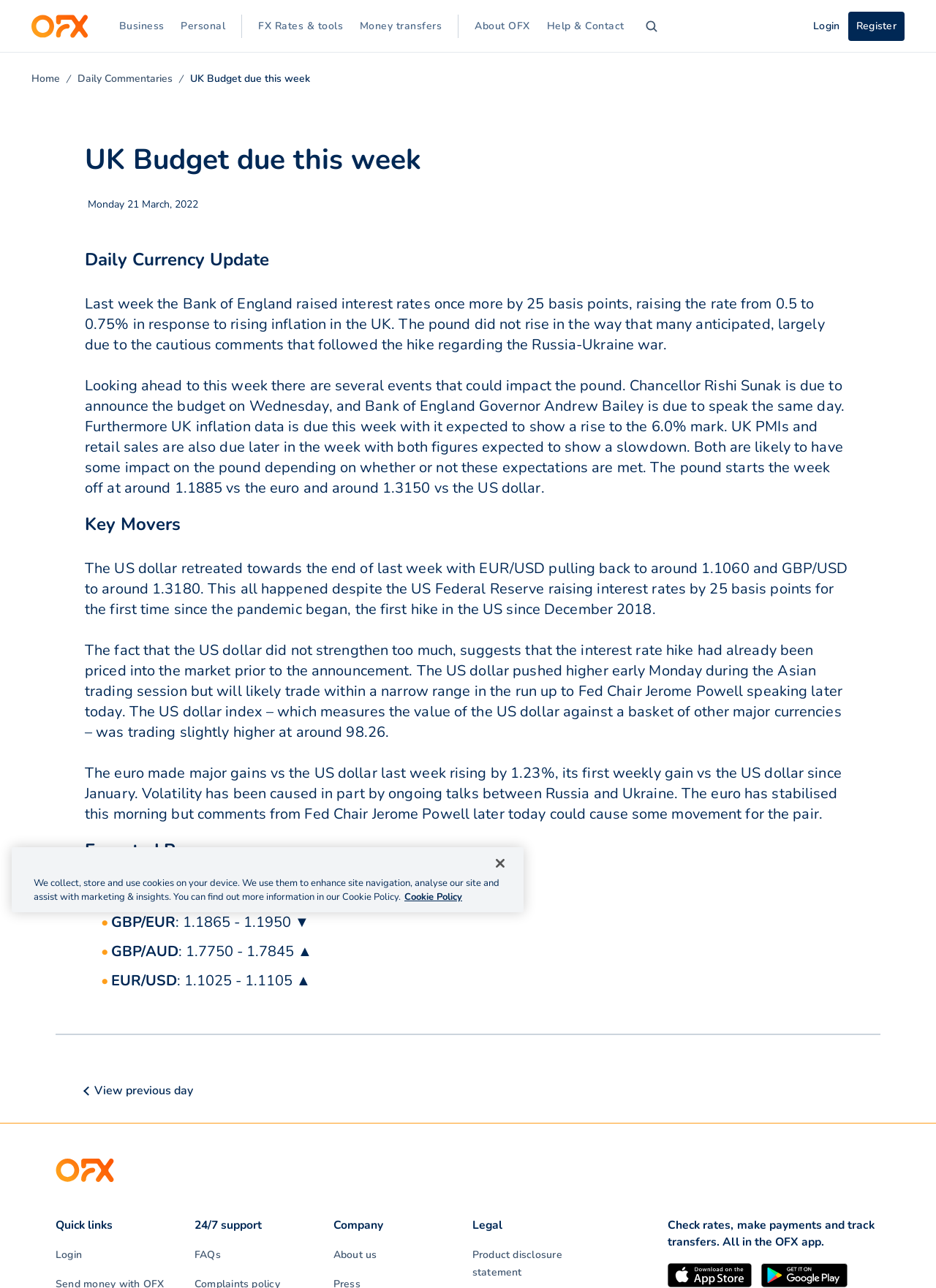Find the bounding box coordinates of the clickable element required to execute the following instruction: "Click on the 'Login' button". Provide the coordinates as four float numbers between 0 and 1, i.e., [left, top, right, bottom].

[0.86, 0.009, 0.906, 0.031]